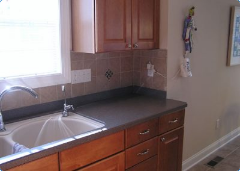Answer the following query with a single word or phrase:
What is the purpose of the large windows in the kitchen?

To allow natural light